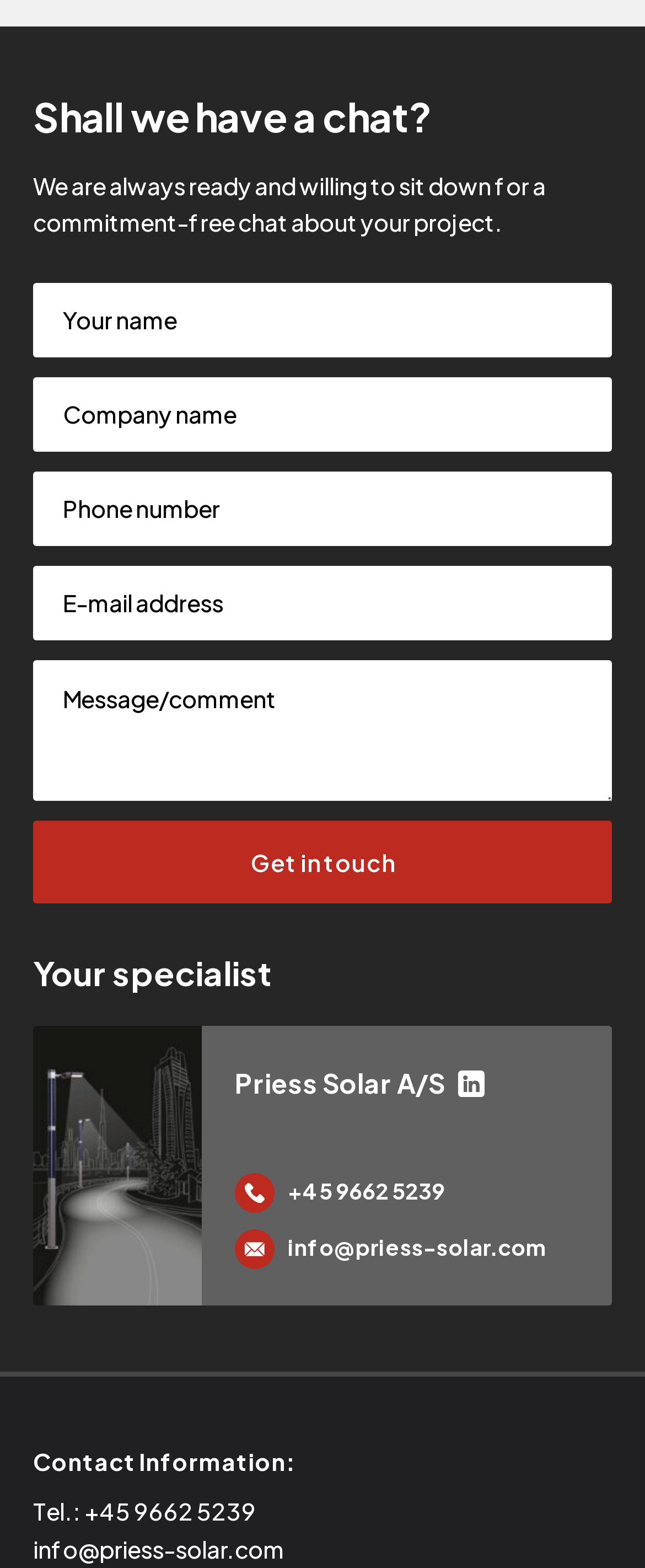Determine the bounding box coordinates for the HTML element mentioned in the following description: "parent_node: Priess Solar A/S". The coordinates should be a list of four floats ranging from 0 to 1, represented as [left, top, right, bottom].

[0.71, 0.683, 0.751, 0.7]